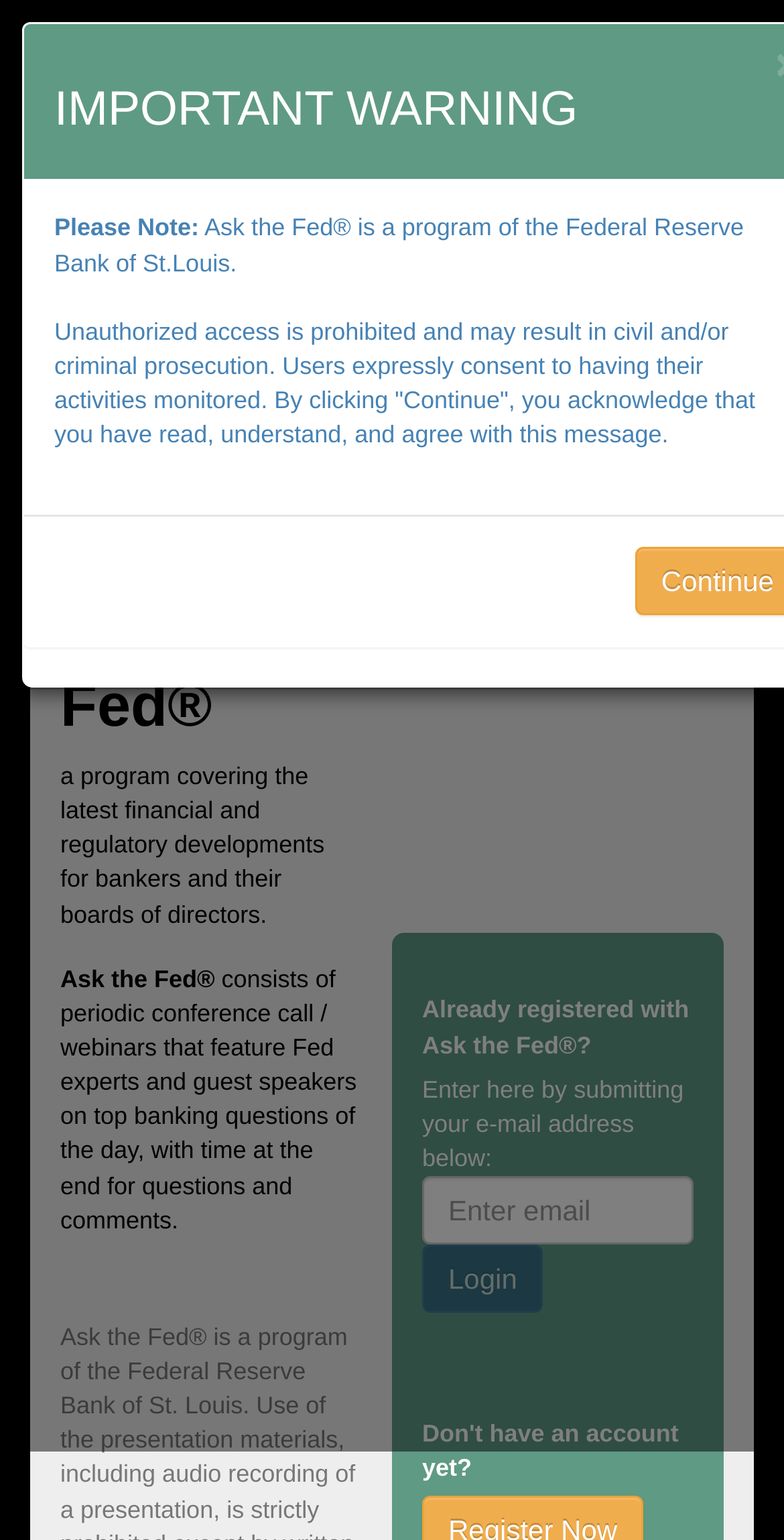Create a detailed summary of all the visual and textual information on the webpage.

The webpage is a logon page for Ask the Fed, a program of the Federal Reserve System. At the top, there is a heading that reads "Ask the Fed - A Program of the Federal Reserve System". Below this heading, there is a smaller heading that says "Welcome to Ask the Fed". 

Underneath the welcome message, there is a horizontal separator line. Below this separator, there is a textbox where users can enter their email address, accompanied by a login button to the right. However, the login button is currently disabled.

On the left side of the page, there are three paragraphs of text. The first paragraph starts with "Please Note:" and is followed by a brief description of Ask the Fed as a program of the Federal Reserve Bank of St. Louis. The second paragraph is a longer message that warns users about unauthorized access and the monitoring of their activities, and requires them to acknowledge that they have read and agree with this message before proceeding.